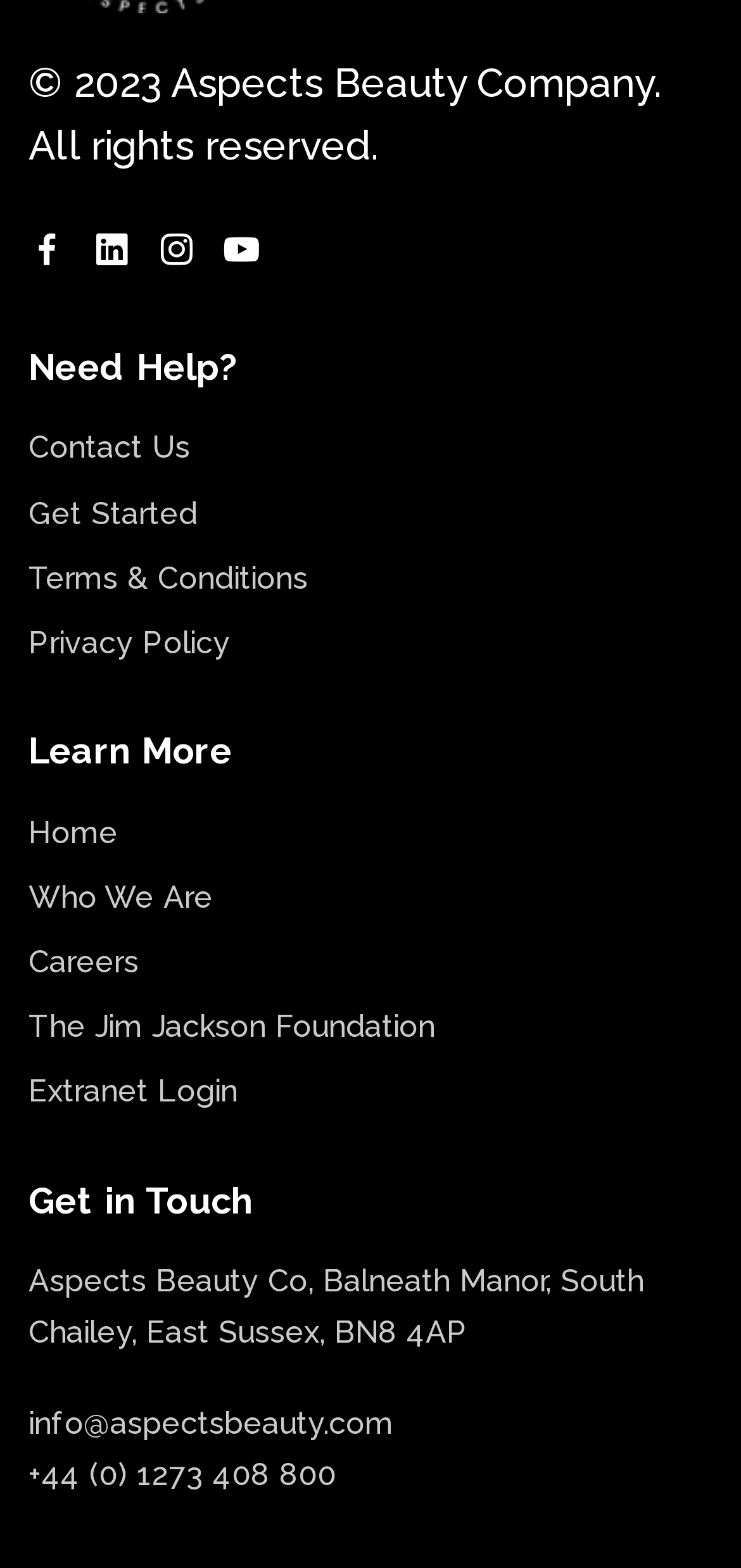Kindly provide the bounding box coordinates of the section you need to click on to fulfill the given instruction: "Send an email to info@aspectsbeauty.com".

[0.038, 0.896, 0.531, 0.919]